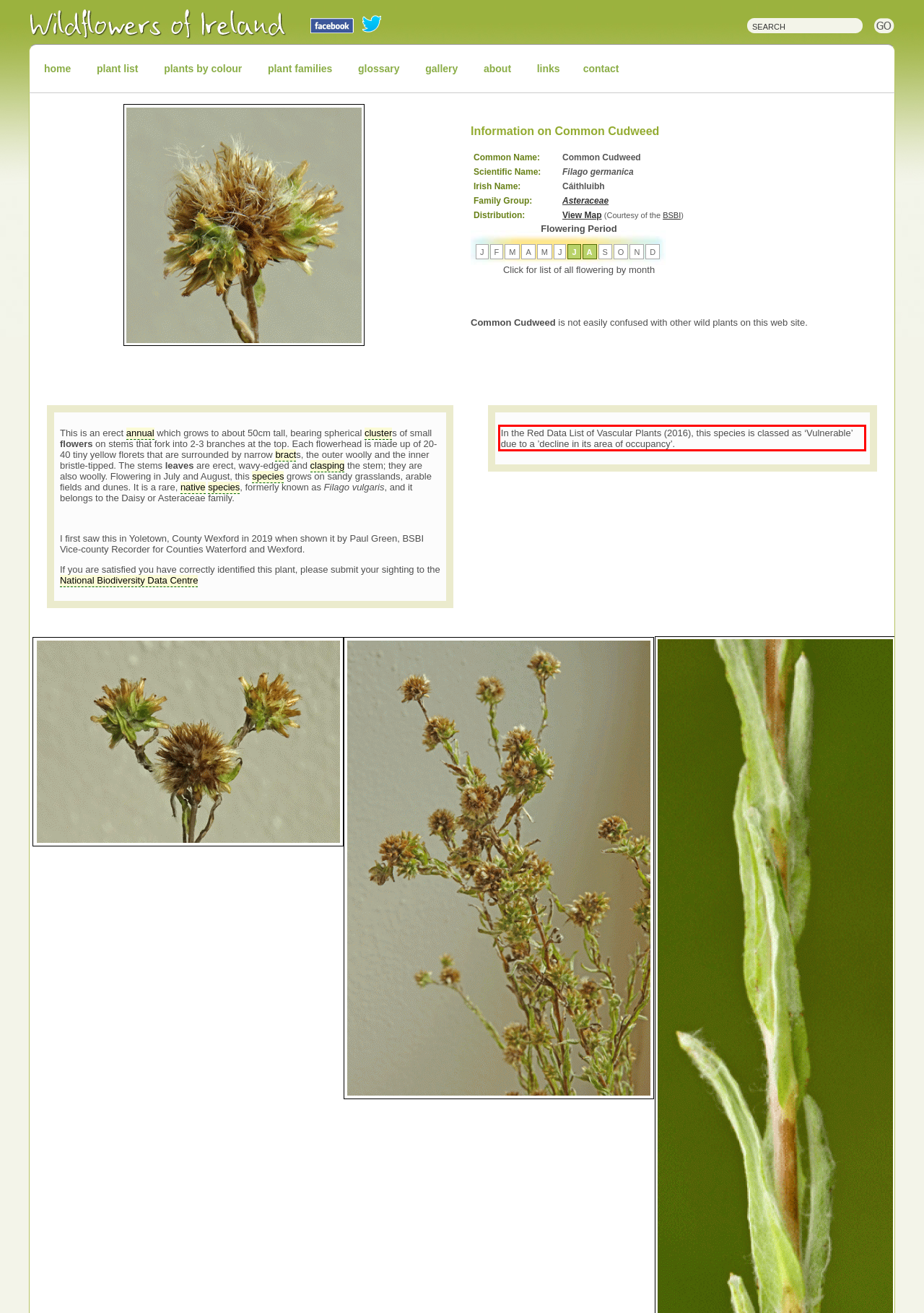You have a screenshot of a webpage with a red bounding box. Identify and extract the text content located inside the red bounding box.

In the Red Data List of Vascular Plants (2016), this species is classed as ‘Vulnerable’ due to a ’decline in its area of occupancy’.